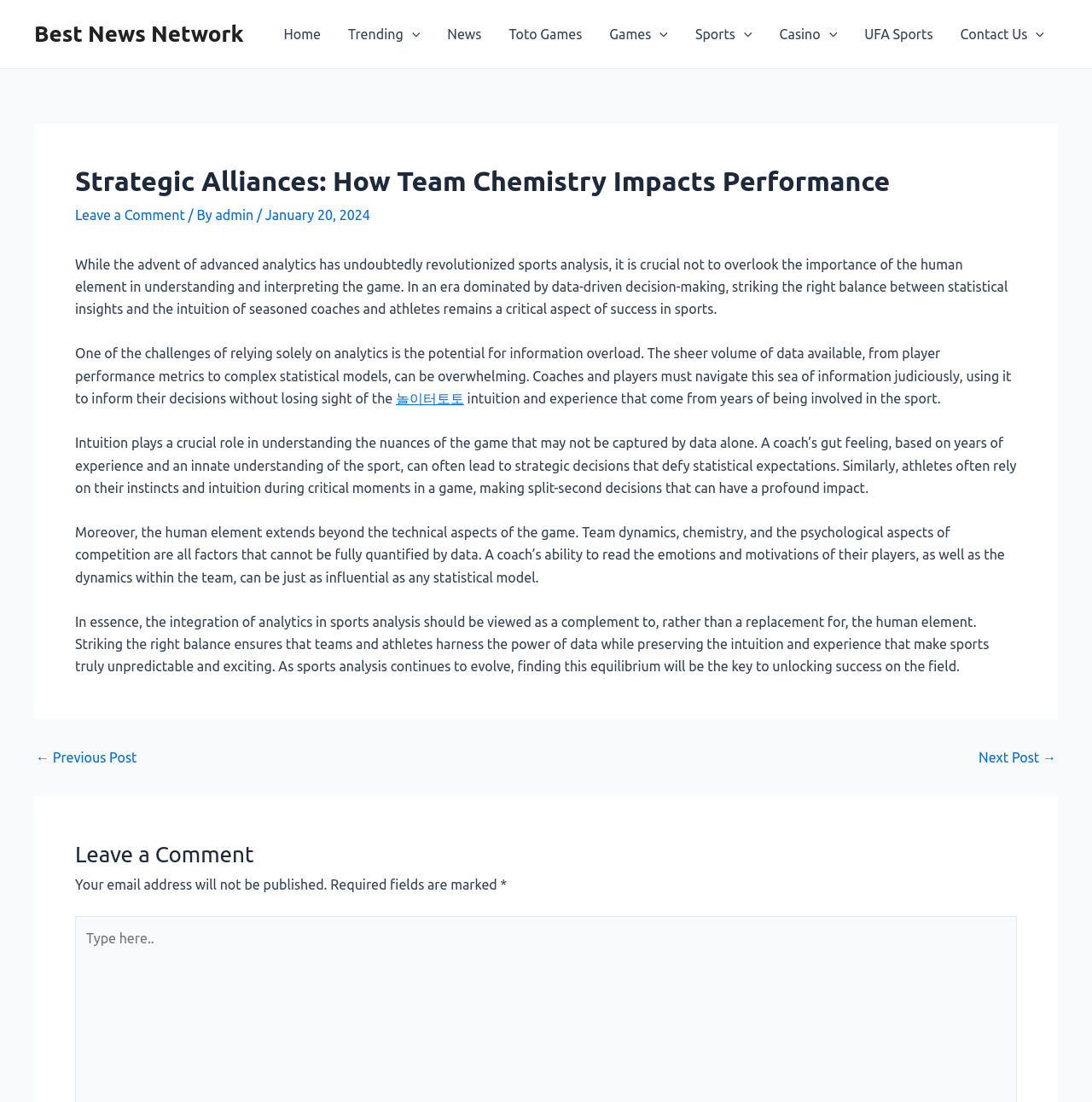Reply to the question with a single word or phrase:
What is the date of the article?

January 20, 2024